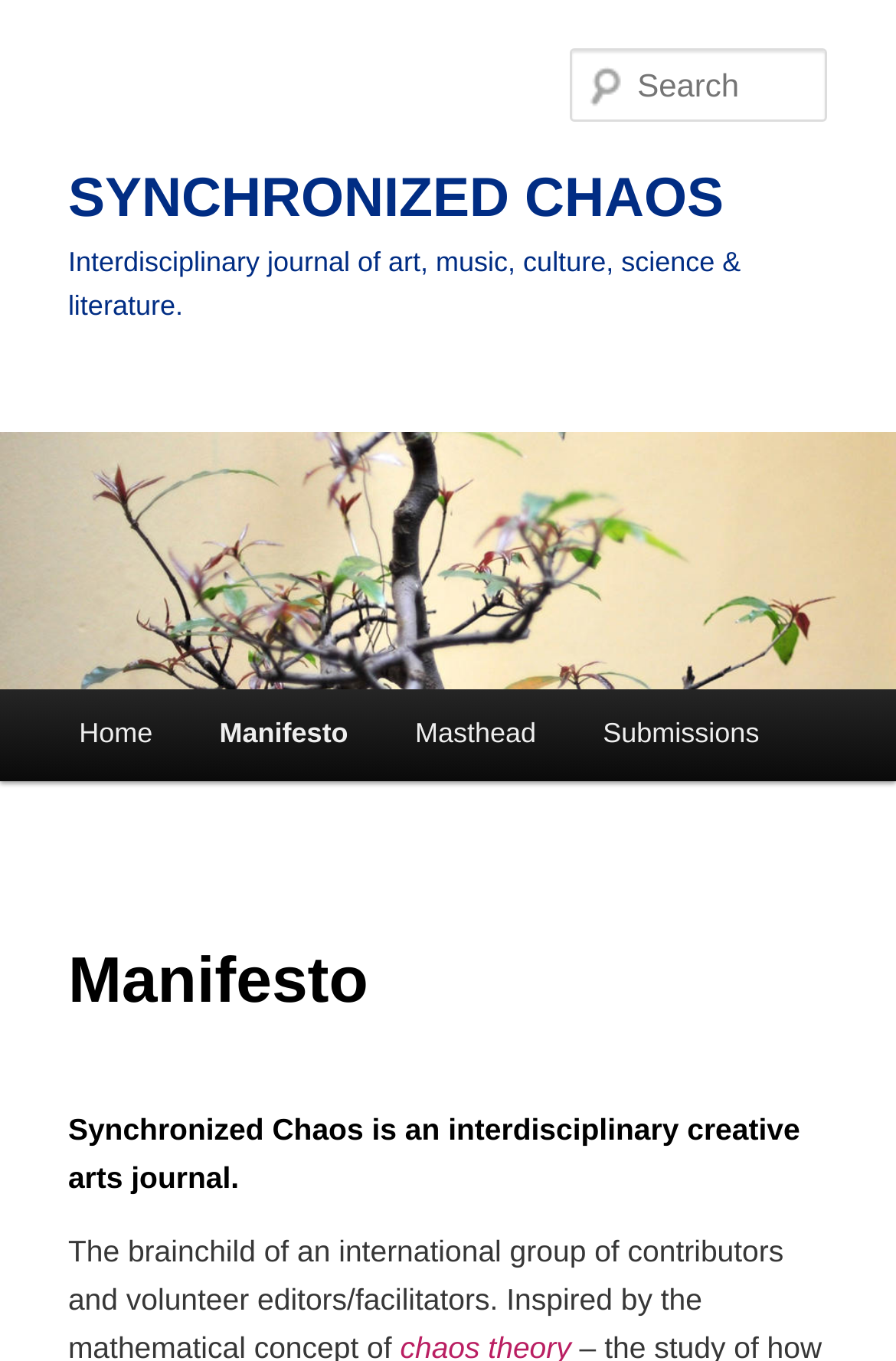Given the element description, predict the bounding box coordinates in the format (top-left x, top-left y, bottom-right x, bottom-right y), using floating point numbers between 0 and 1: SYNCHRONIZED CHAOS

[0.076, 0.123, 0.808, 0.169]